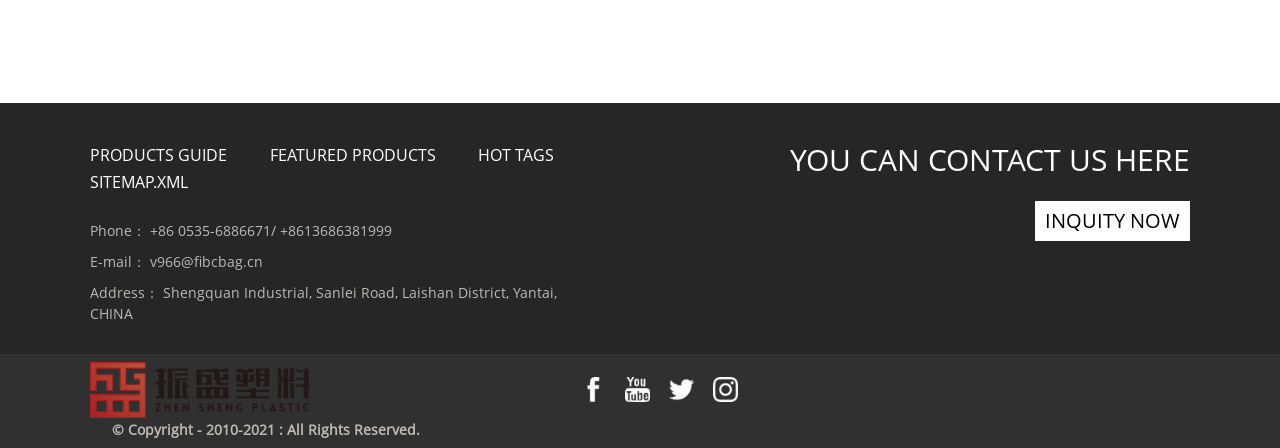Given the element description "alt="sns02"", identify the bounding box of the corresponding UI element.

[0.557, 0.842, 0.577, 0.898]